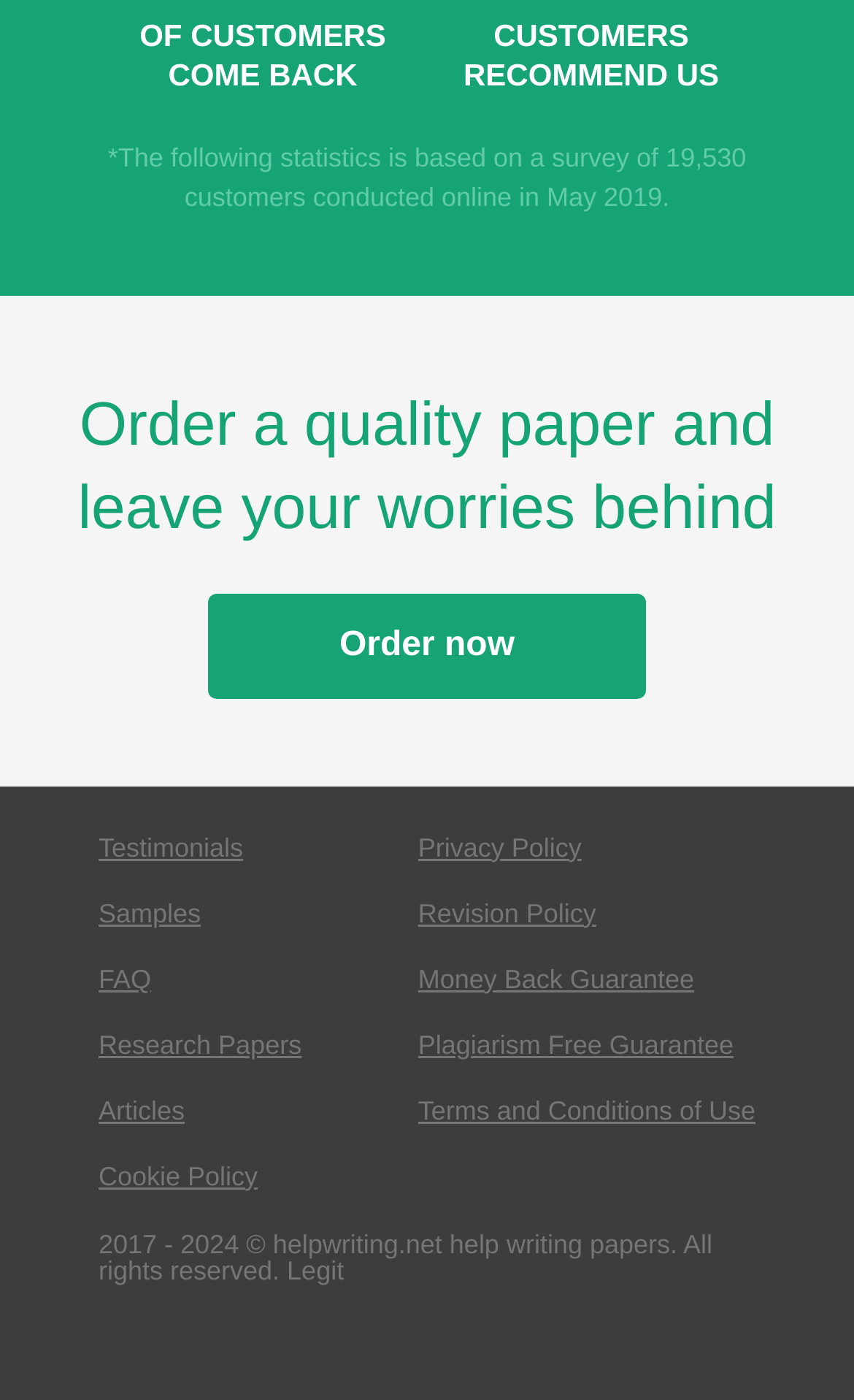Identify the bounding box coordinates of the clickable region required to complete the instruction: "Go to 'Privacy Policy'". The coordinates should be given as four float numbers within the range of 0 and 1, i.e., [left, top, right, bottom].

[0.49, 0.594, 0.681, 0.616]